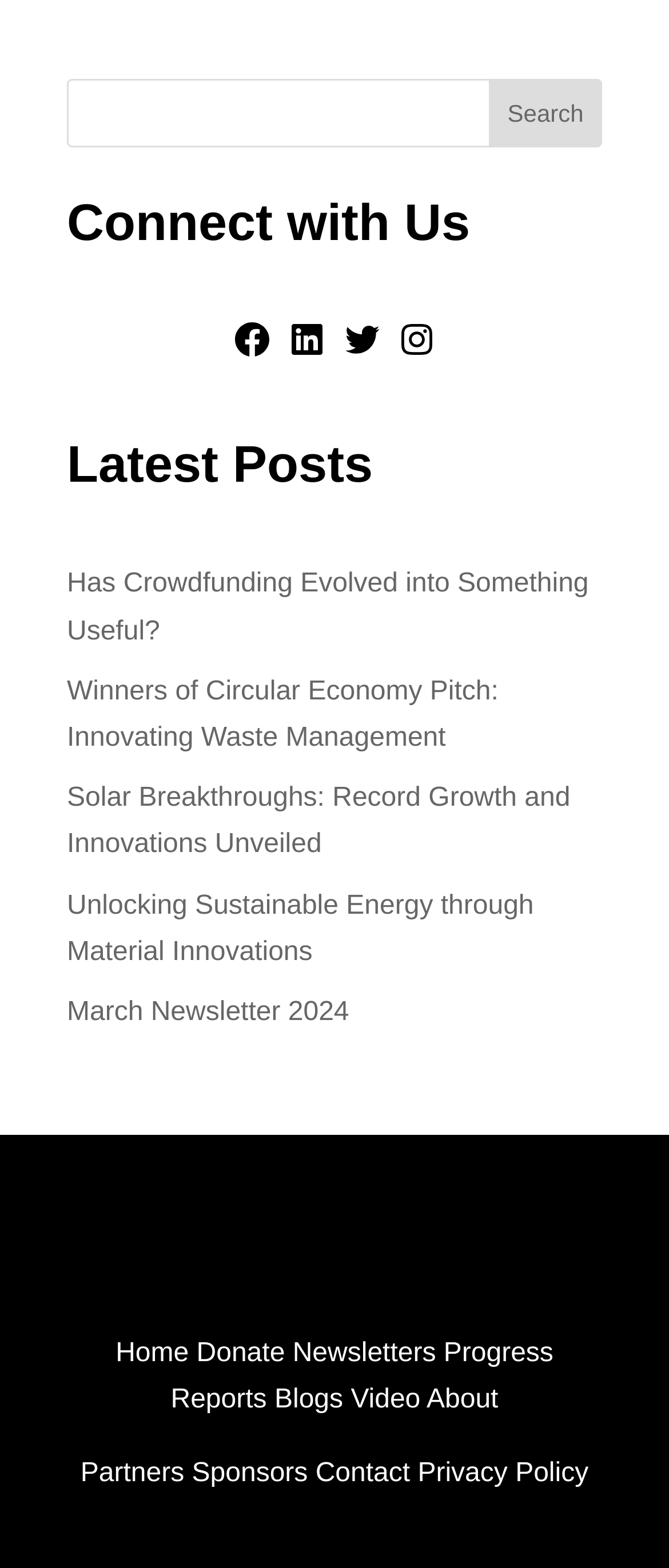Pinpoint the bounding box coordinates of the element to be clicked to execute the instruction: "connect with us on Facebook".

[0.346, 0.216, 0.408, 0.234]